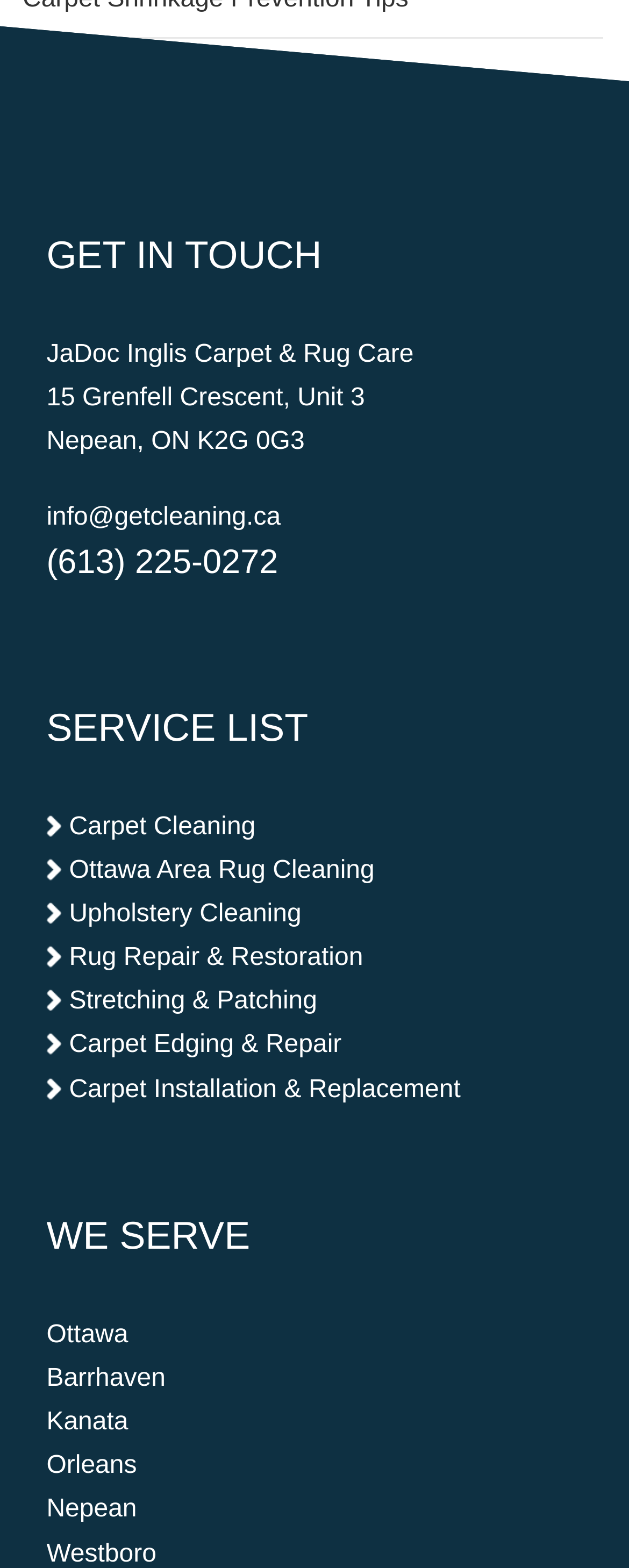Provide the bounding box coordinates, formatted as (top-left x, top-left y, bottom-right x, bottom-right y), with all values being floating point numbers between 0 and 1. Identify the bounding box of the UI element that matches the description: Upholstery Cleaning

[0.11, 0.574, 0.48, 0.592]